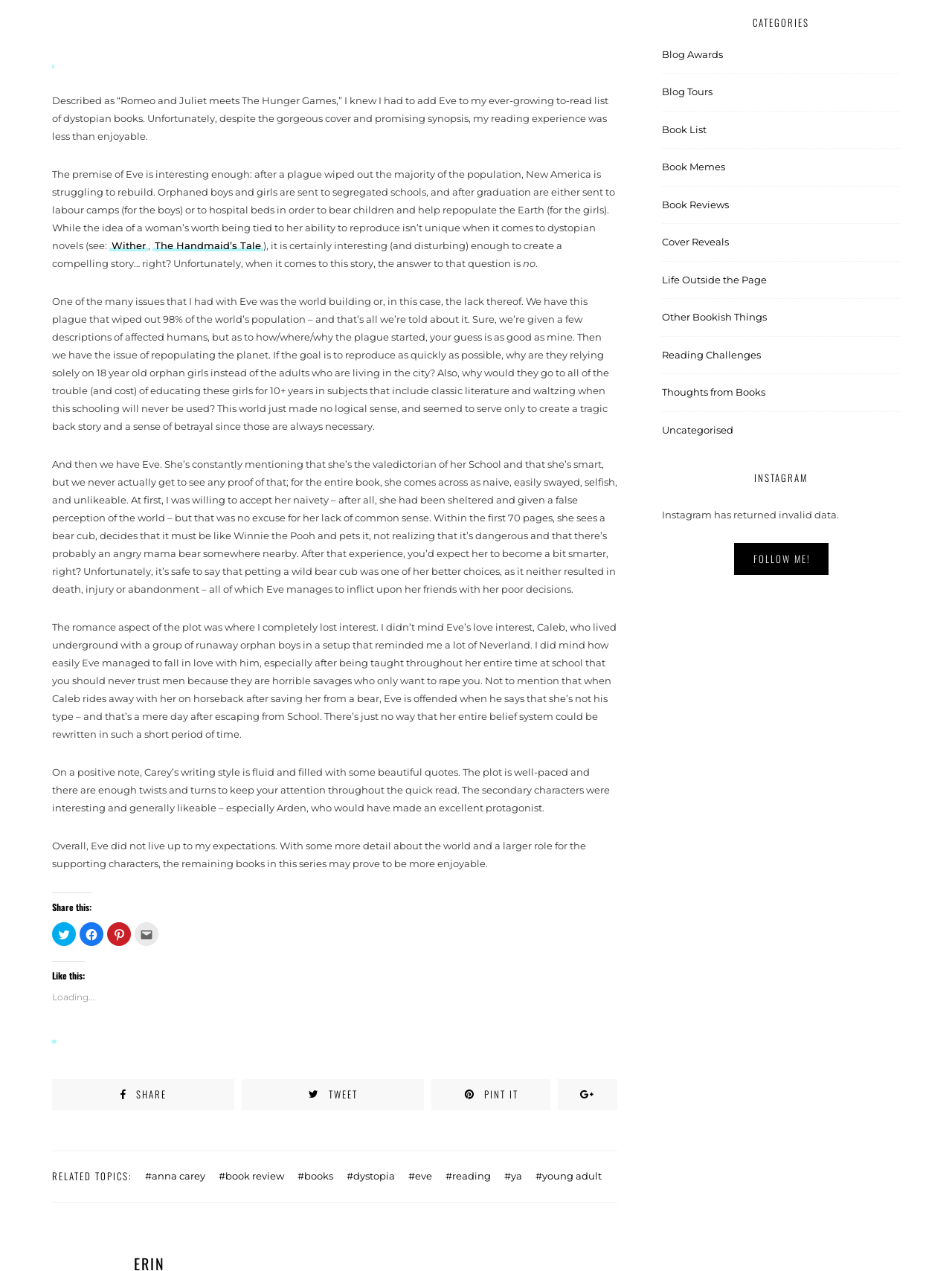What is the author's writing style like?
Based on the image, answer the question with as much detail as possible.

The author's writing style is described as fluid and filled with beautiful quotes, making the plot well-paced and engaging.